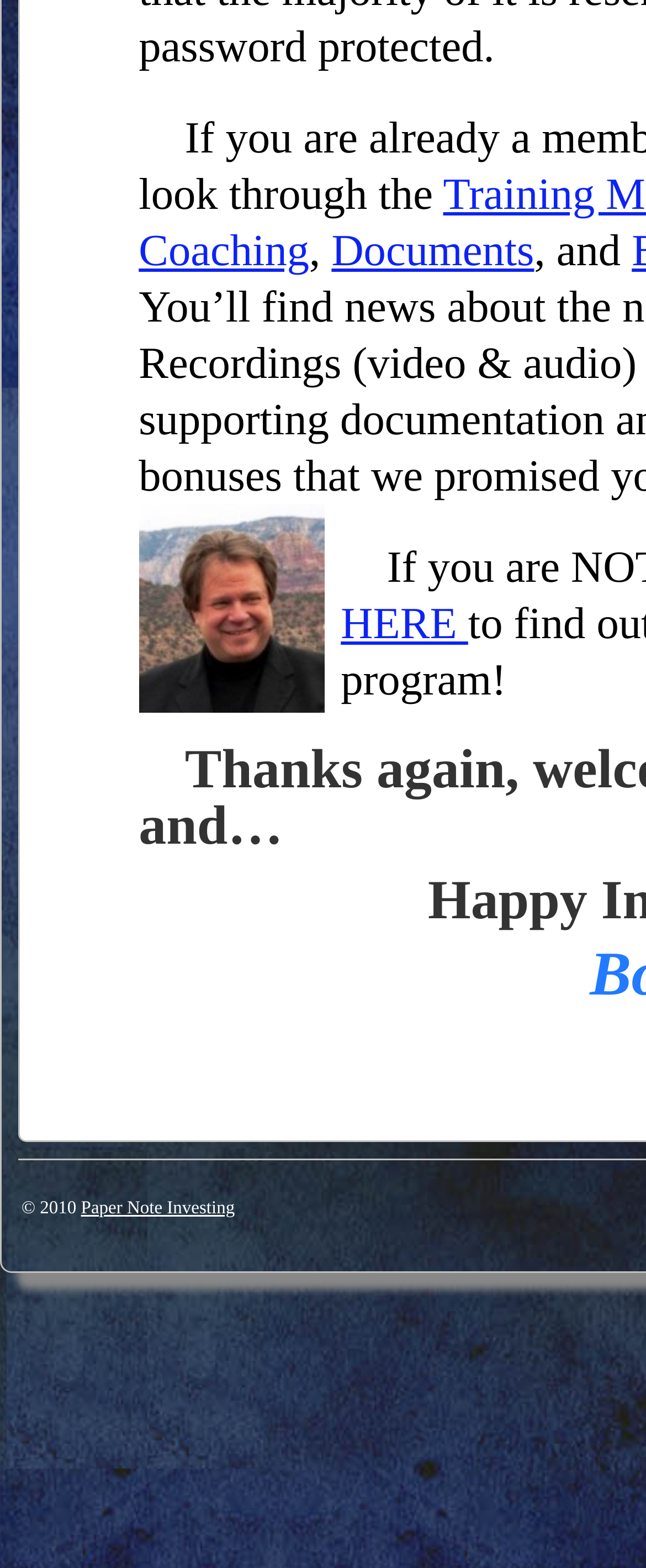Given the description: "Documents", determine the bounding box coordinates of the UI element. The coordinates should be formatted as four float numbers between 0 and 1, [left, top, right, bottom].

[0.513, 0.143, 0.827, 0.175]